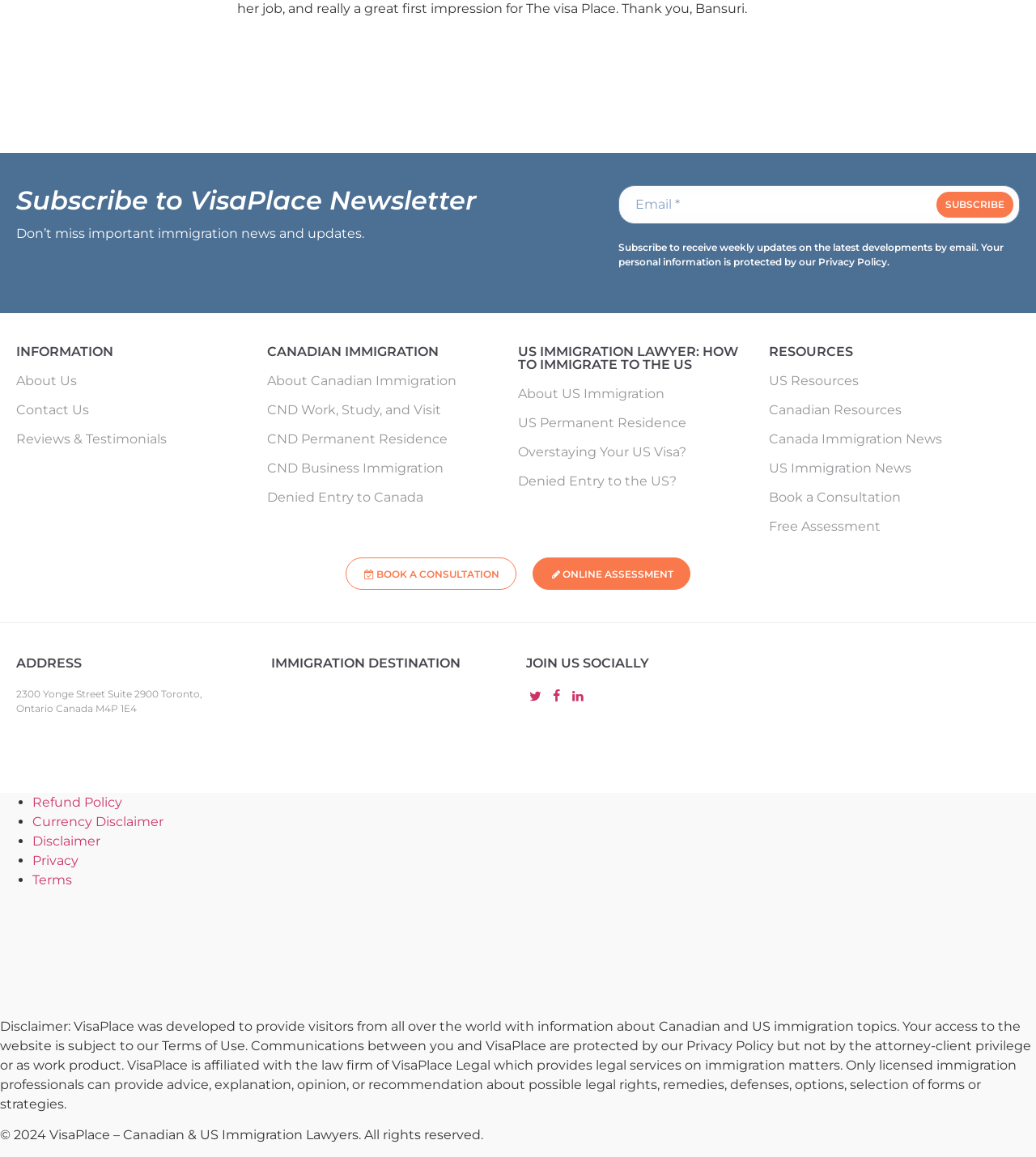Please give the bounding box coordinates of the area that should be clicked to fulfill the following instruction: "Subscribe to the newsletter". The coordinates should be in the format of four float numbers from 0 to 1, i.e., [left, top, right, bottom].

[0.904, 0.166, 0.978, 0.188]